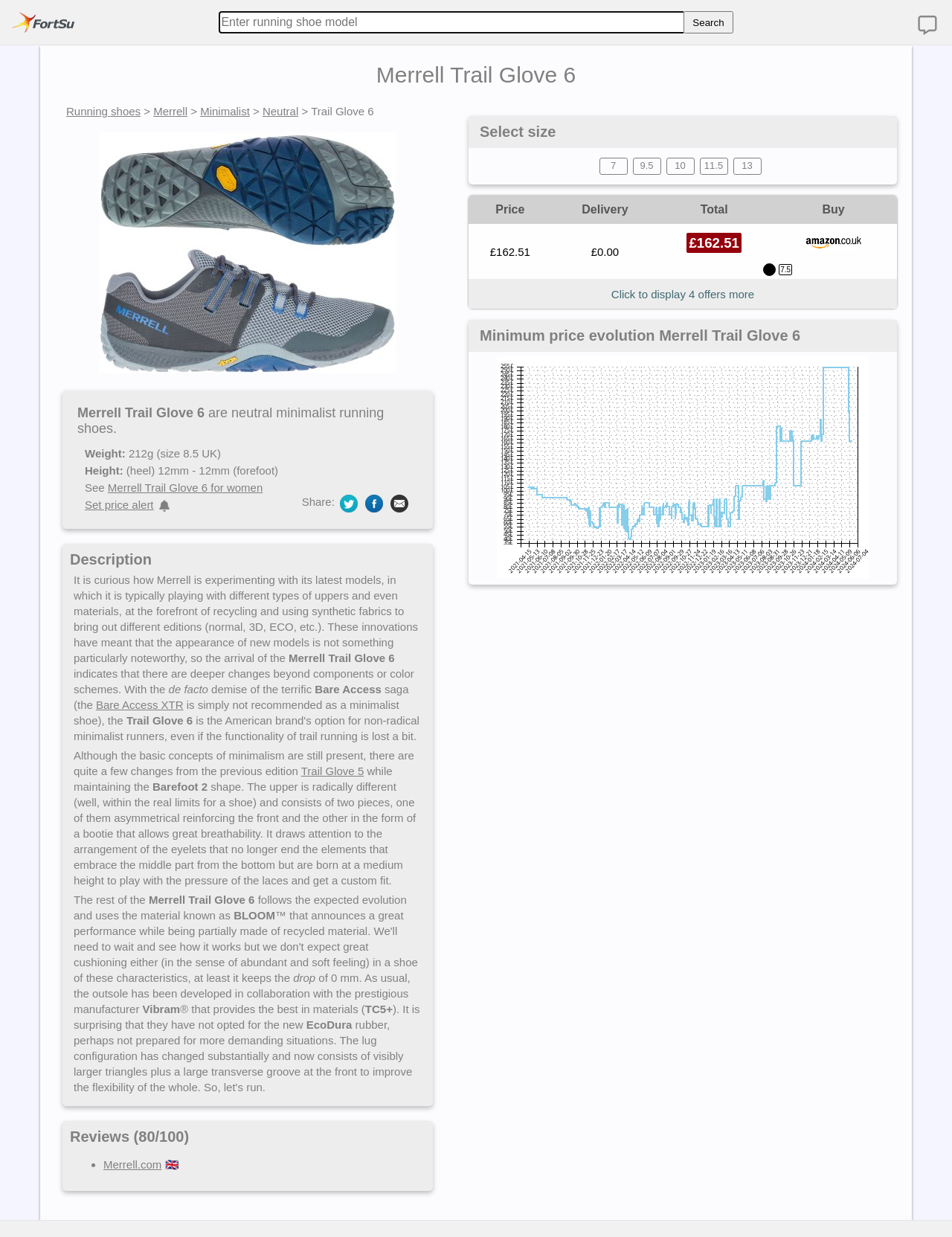Find and generate the main title of the webpage.

Merrell Trail Glove 6